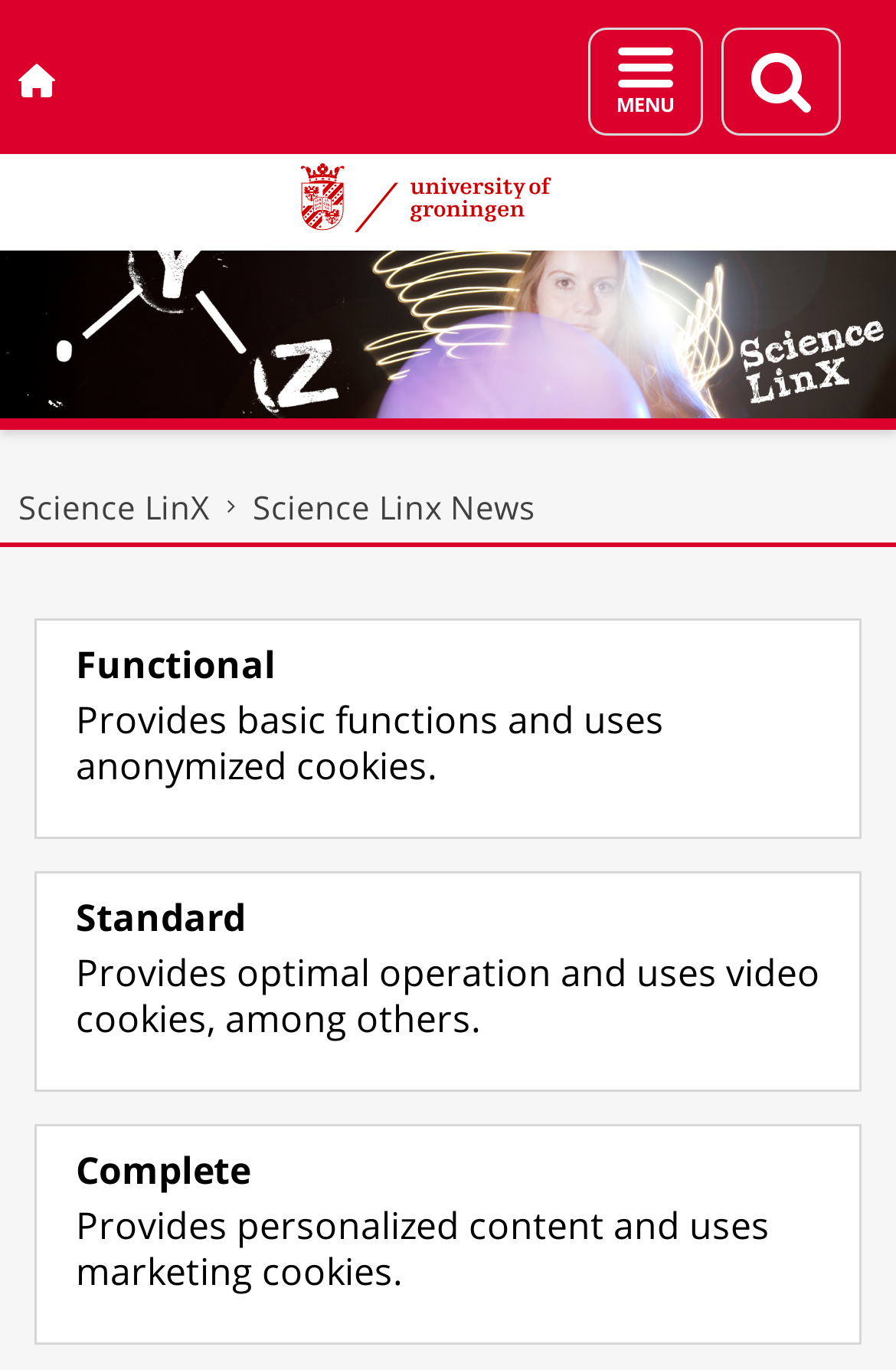Identify the bounding box coordinates of the region that needs to be clicked to carry out this instruction: "Click on the University of Groningen link". Provide these coordinates as four float numbers ranging from 0 to 1, i.e., [left, top, right, bottom].

[0.0, 0.106, 1.0, 0.183]